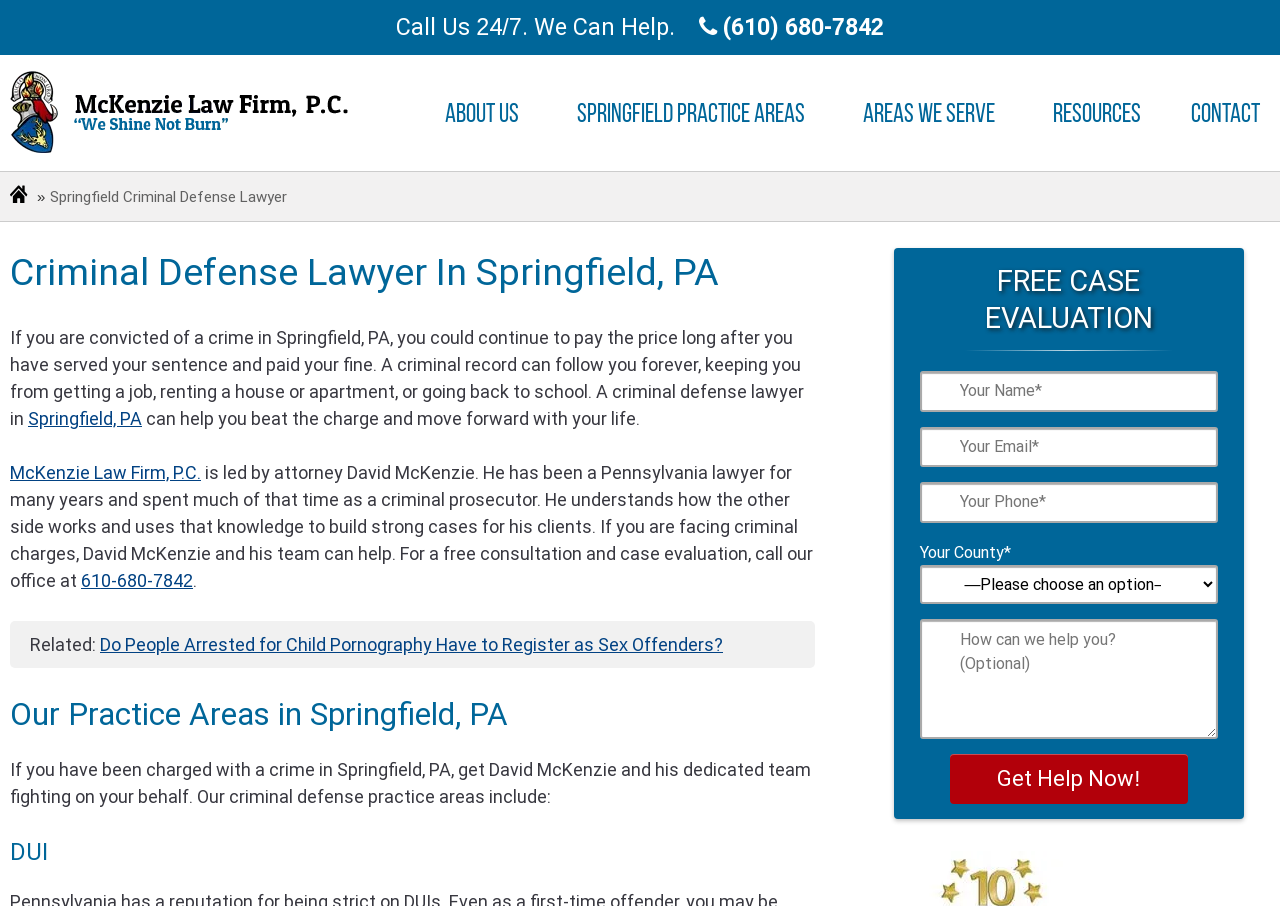Please give the bounding box coordinates of the area that should be clicked to fulfill the following instruction: "View the recent post about Spotify". The coordinates should be in the format of four float numbers from 0 to 1, i.e., [left, top, right, bottom].

None